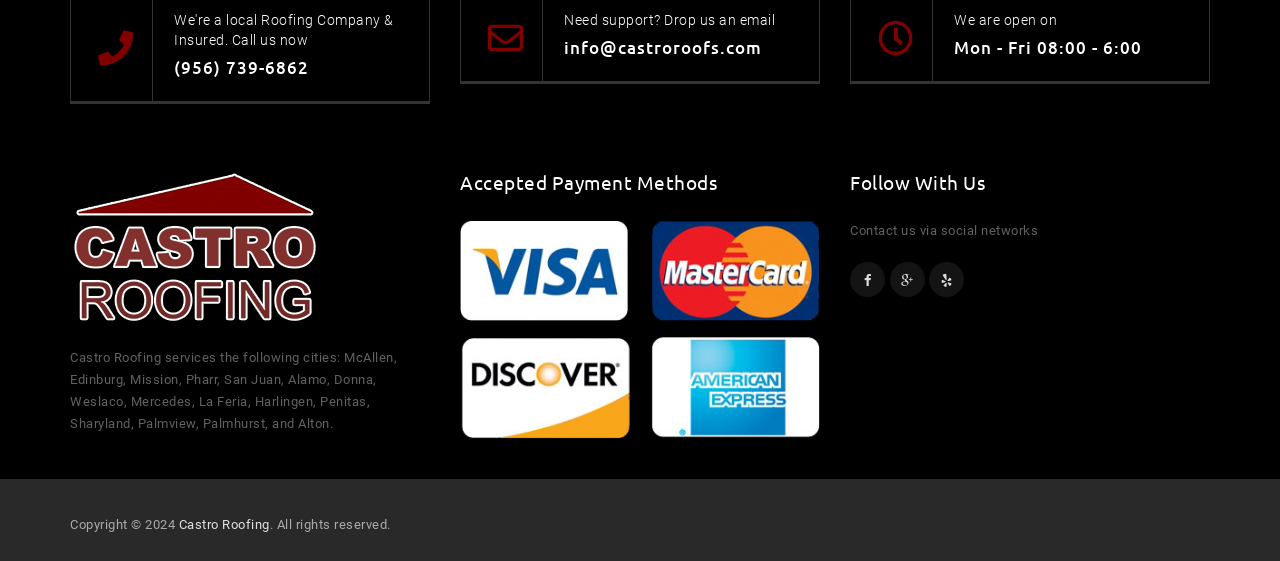Answer succinctly with a single word or phrase:
What are the social media platforms where Castro Roofing can be contacted?

Not specified